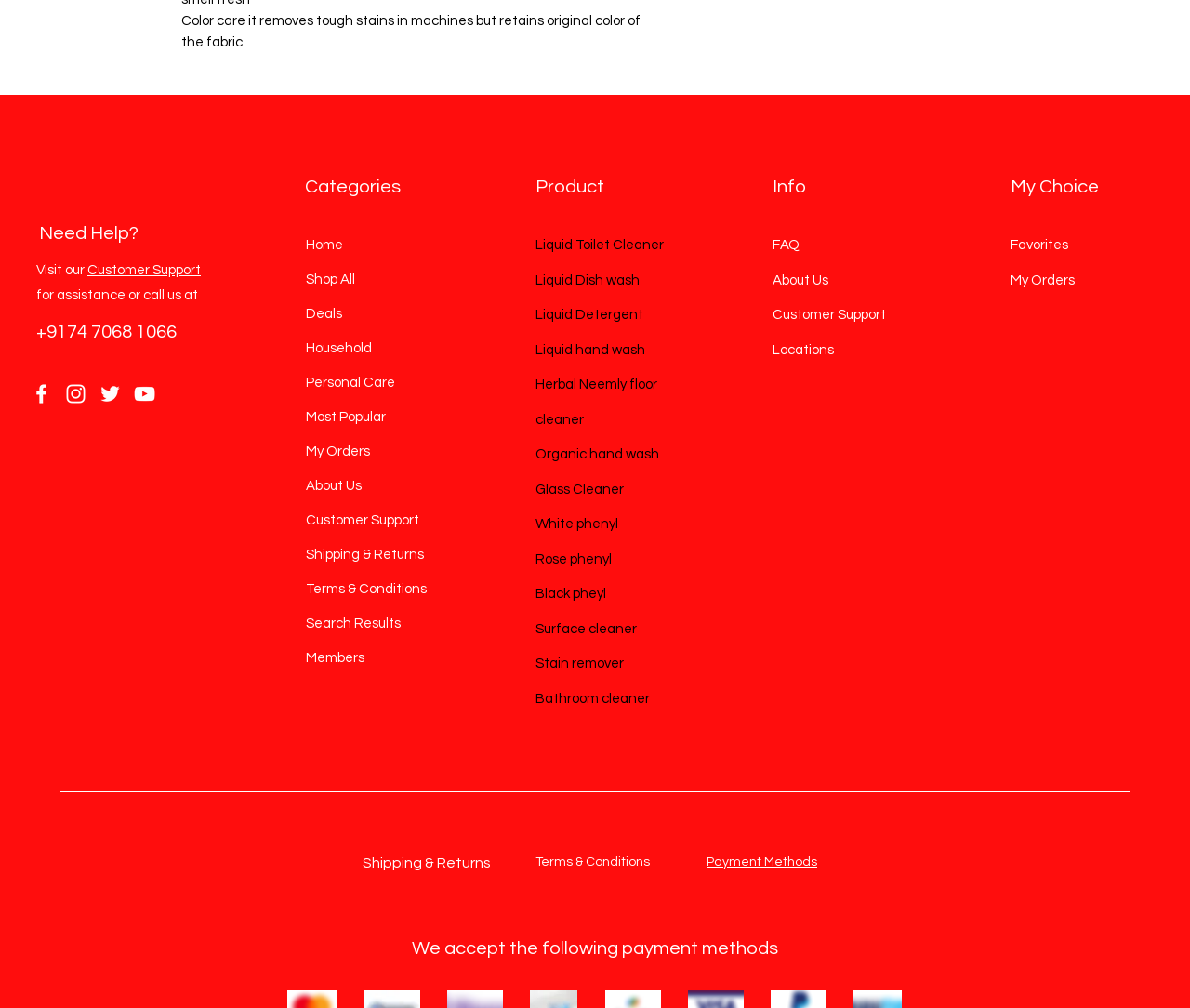What is the link text of the second link element?
Based on the image content, provide your answer in one word or a short phrase.

Customer Support